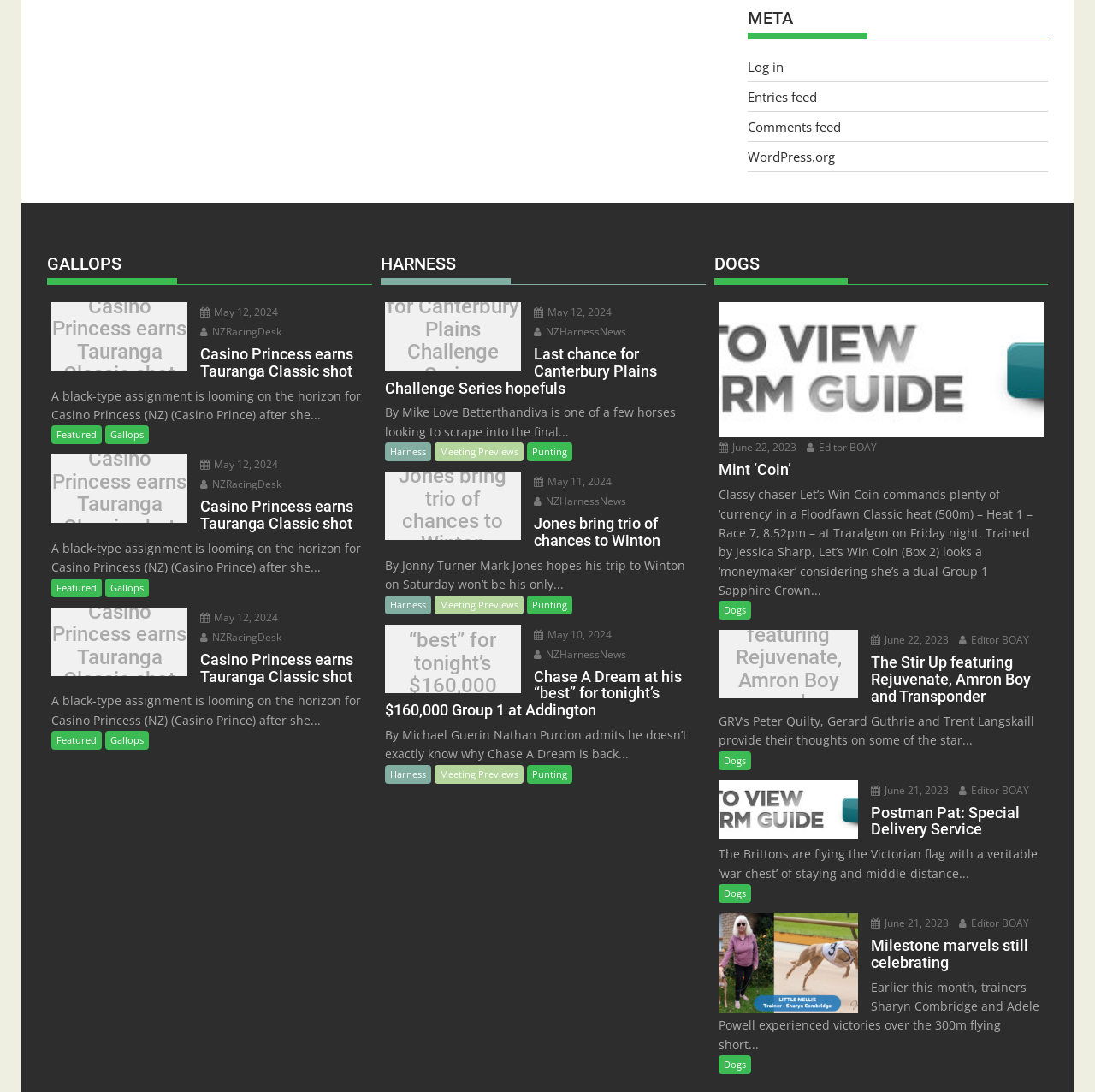Find the bounding box coordinates of the element's region that should be clicked in order to follow the given instruction: "View the 'Harness' section". The coordinates should consist of four float numbers between 0 and 1, i.e., [left, top, right, bottom].

[0.348, 0.223, 0.644, 0.261]